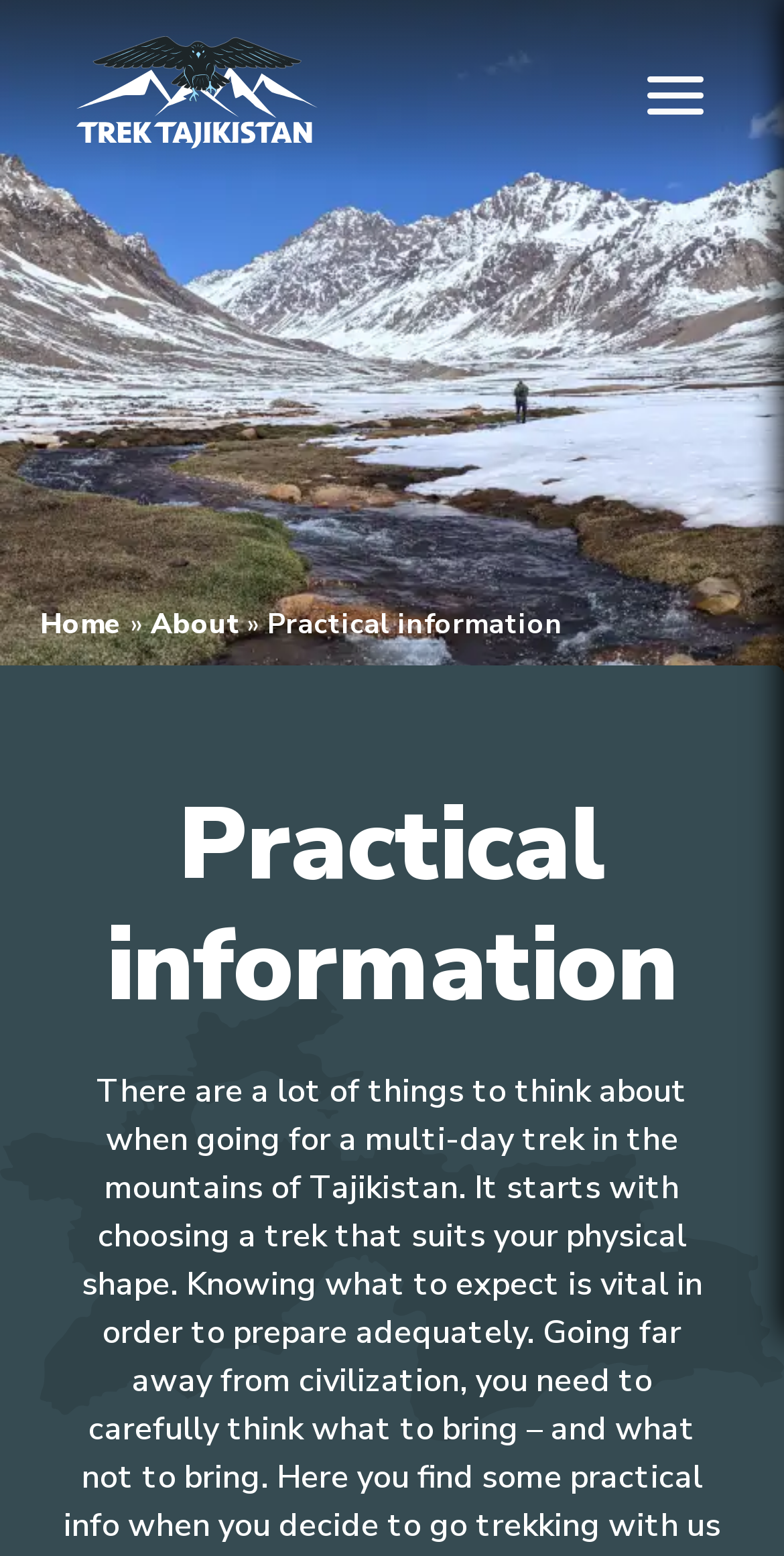Locate the bounding box of the UI element with the following description: "Home".

[0.051, 0.389, 0.156, 0.413]